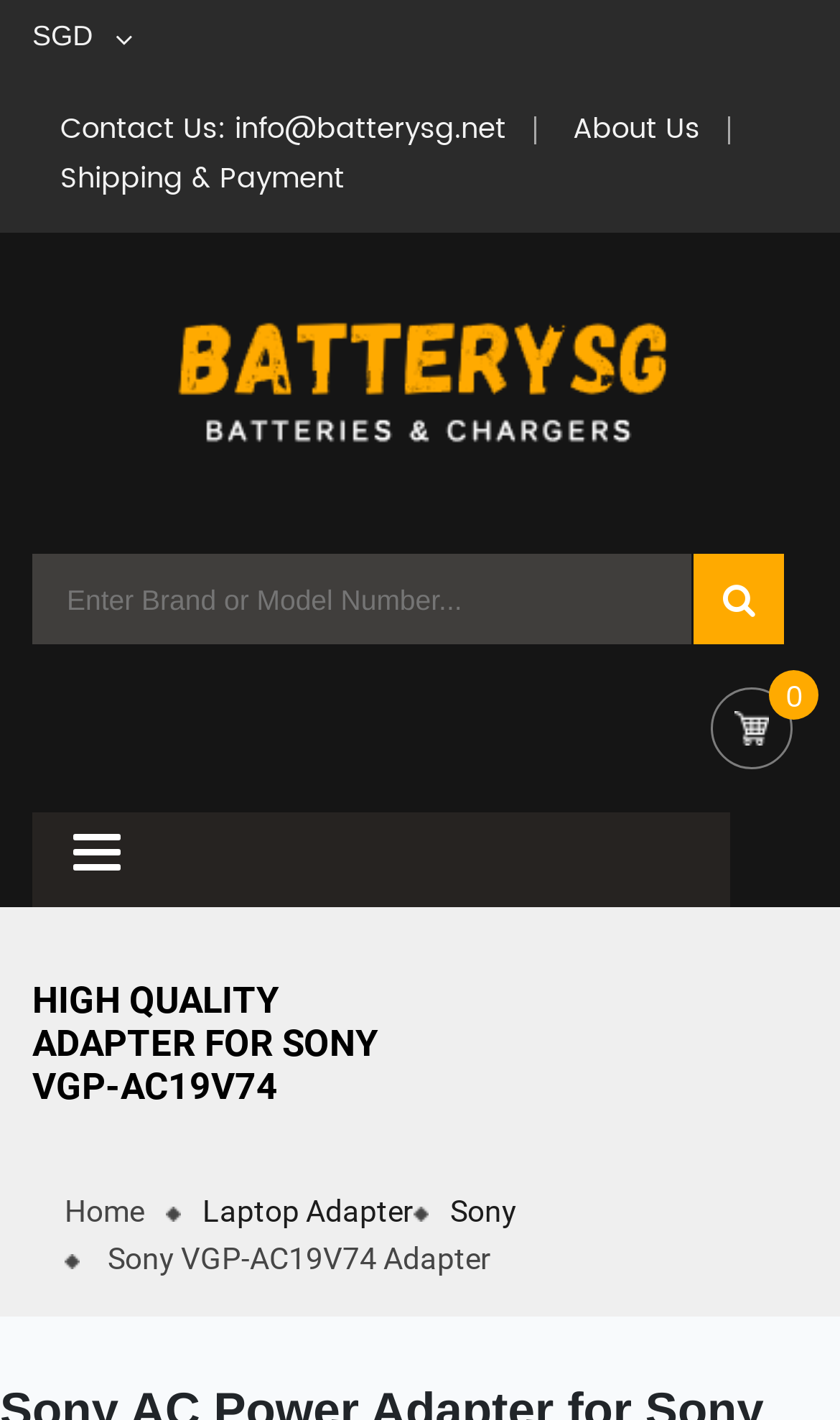How many links are there in the top navigation bar?
Respond to the question with a single word or phrase according to the image.

4